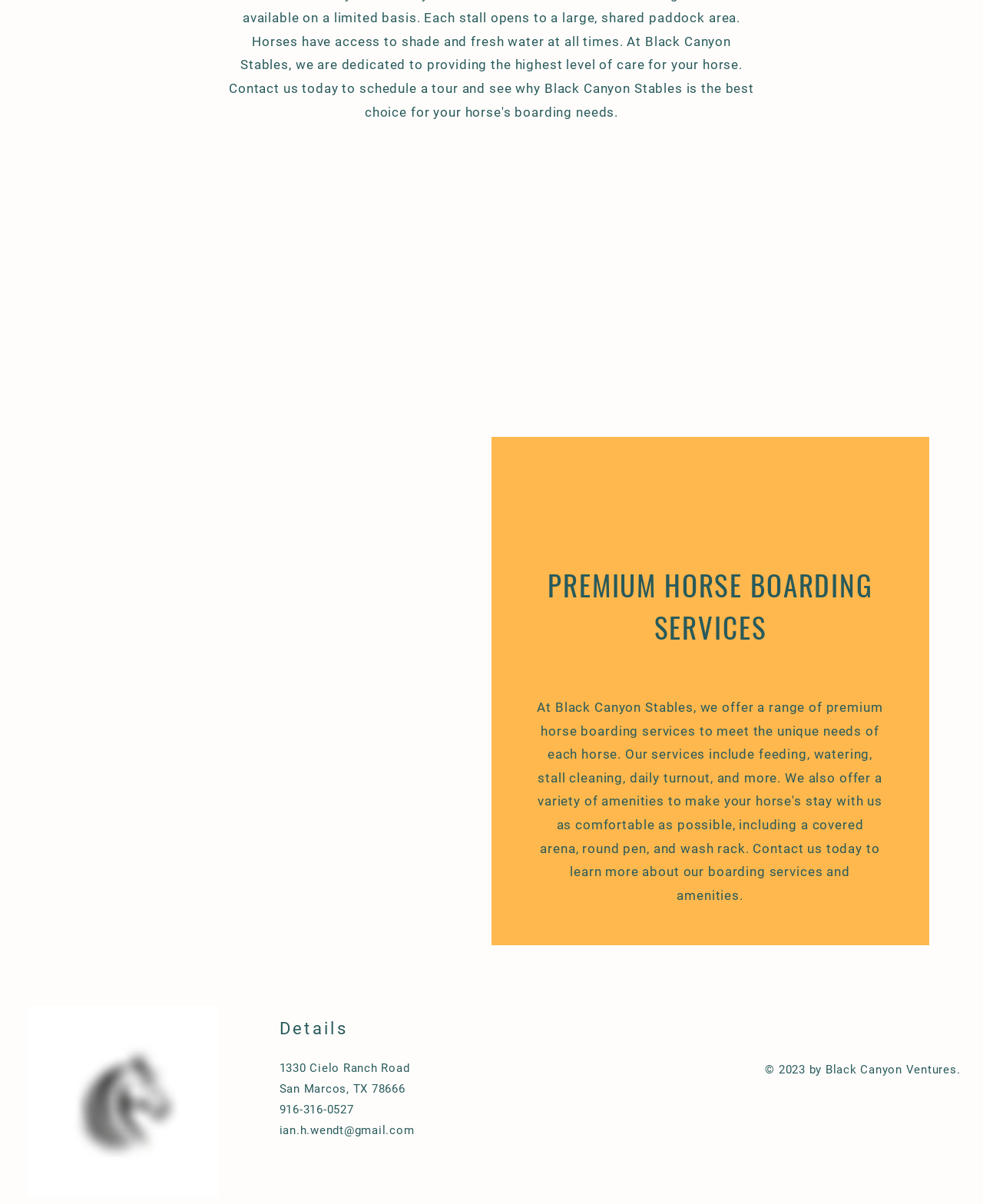Provide your answer to the question using just one word or phrase: What is the phone number of the horse boarding service?

916-316-0527